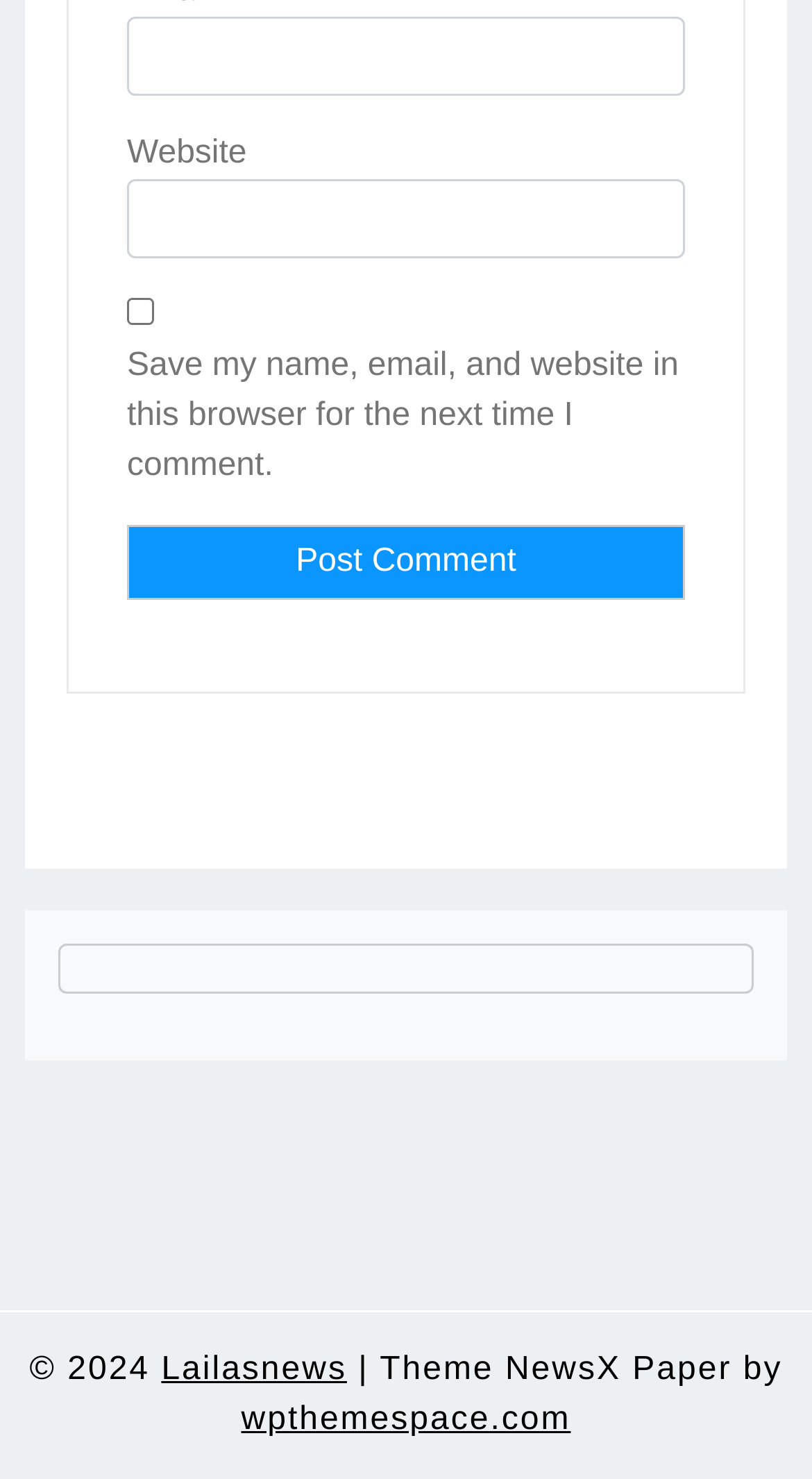Bounding box coordinates are specified in the format (top-left x, top-left y, bottom-right x, bottom-right y). All values are floating point numbers bounded between 0 and 1. Please provide the bounding box coordinate of the region this sentence describes: parent_node: Website name="url"

[0.156, 0.578, 0.844, 0.632]